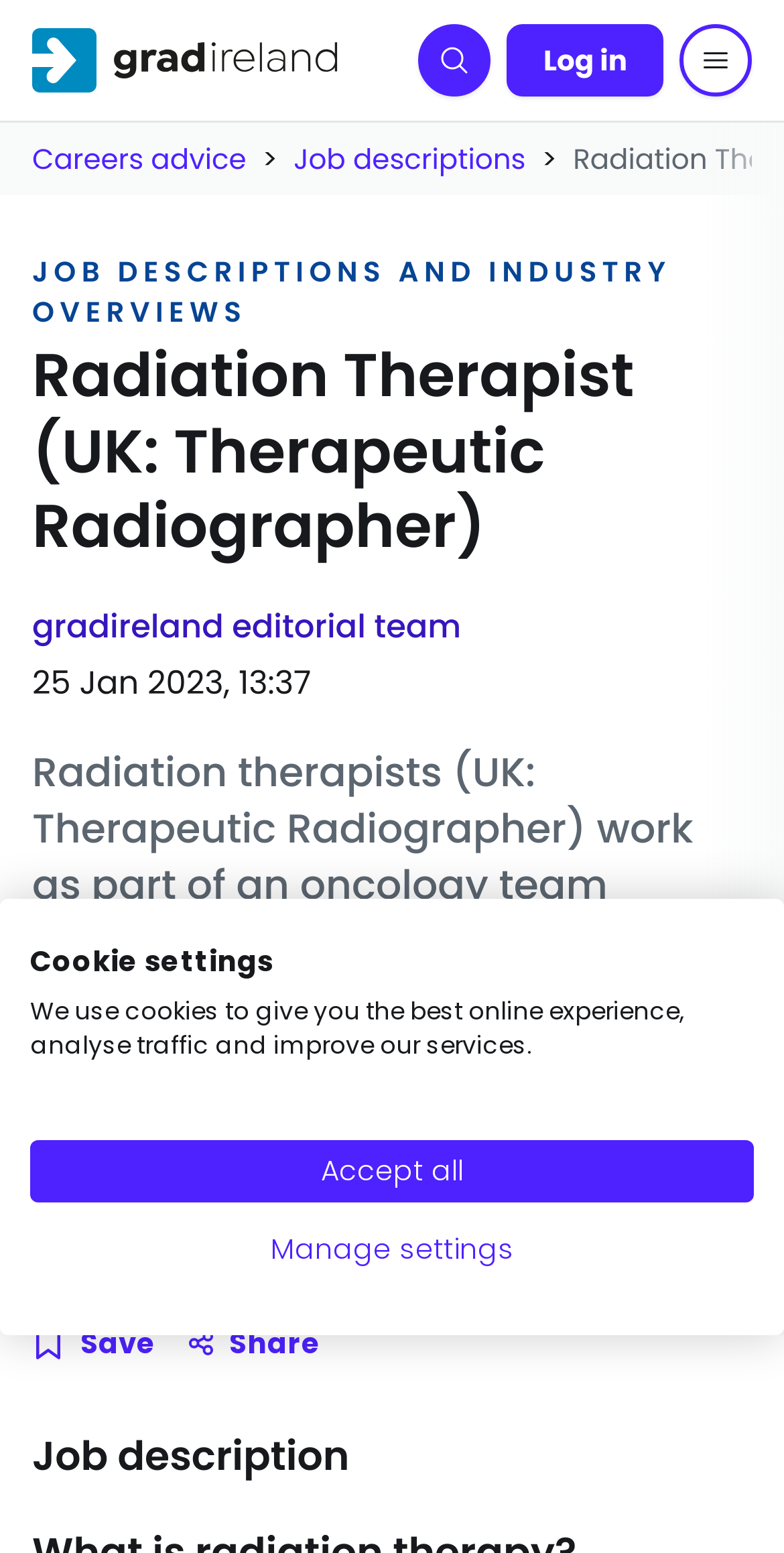Indicate the bounding box coordinates of the element that needs to be clicked to satisfy the following instruction: "Read about careers advice". The coordinates should be four float numbers between 0 and 1, i.e., [left, top, right, bottom].

[0.041, 0.089, 0.314, 0.115]